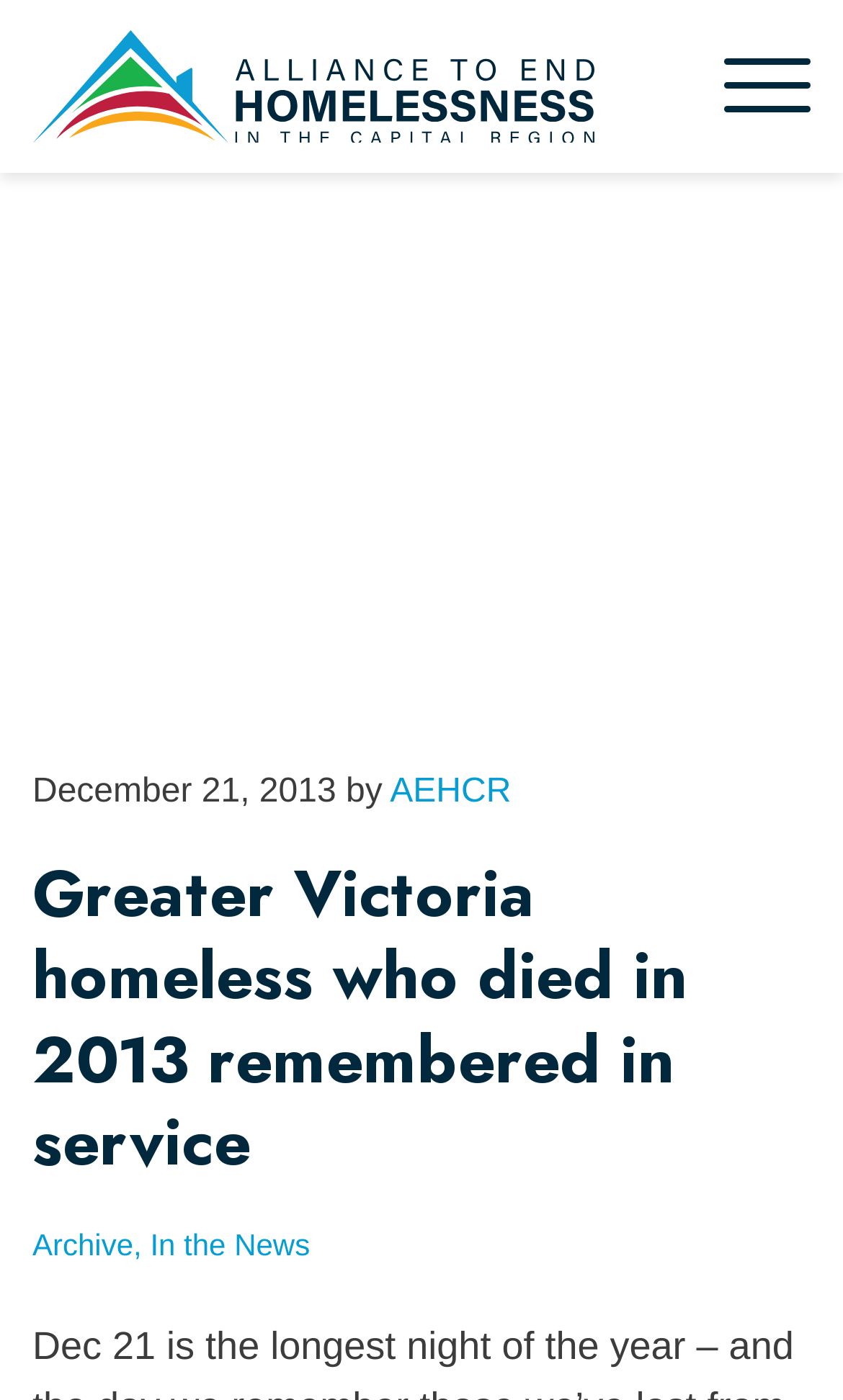Give a one-word or one-phrase response to the question:
What is the date mentioned in the article?

December 21, 2013